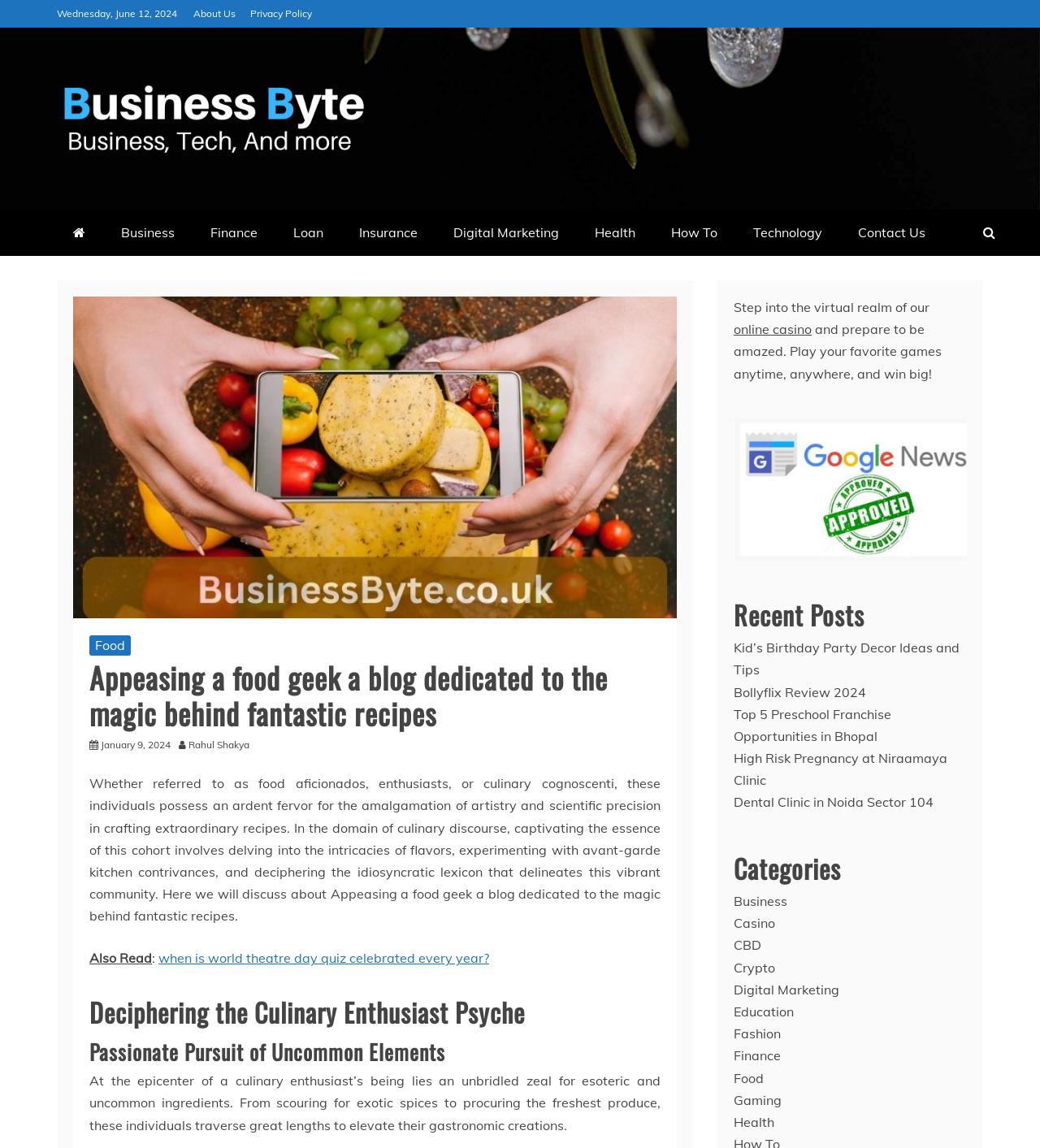What is the topic of the blog post mentioned on the webpage?
Please give a detailed answer to the question using the information shown in the image.

The topic of the blog post is mentioned in the heading 'Appeasing a food geek a blog dedicated to the magic behind fantastic recipes'. This heading is located in the main content area of the webpage.